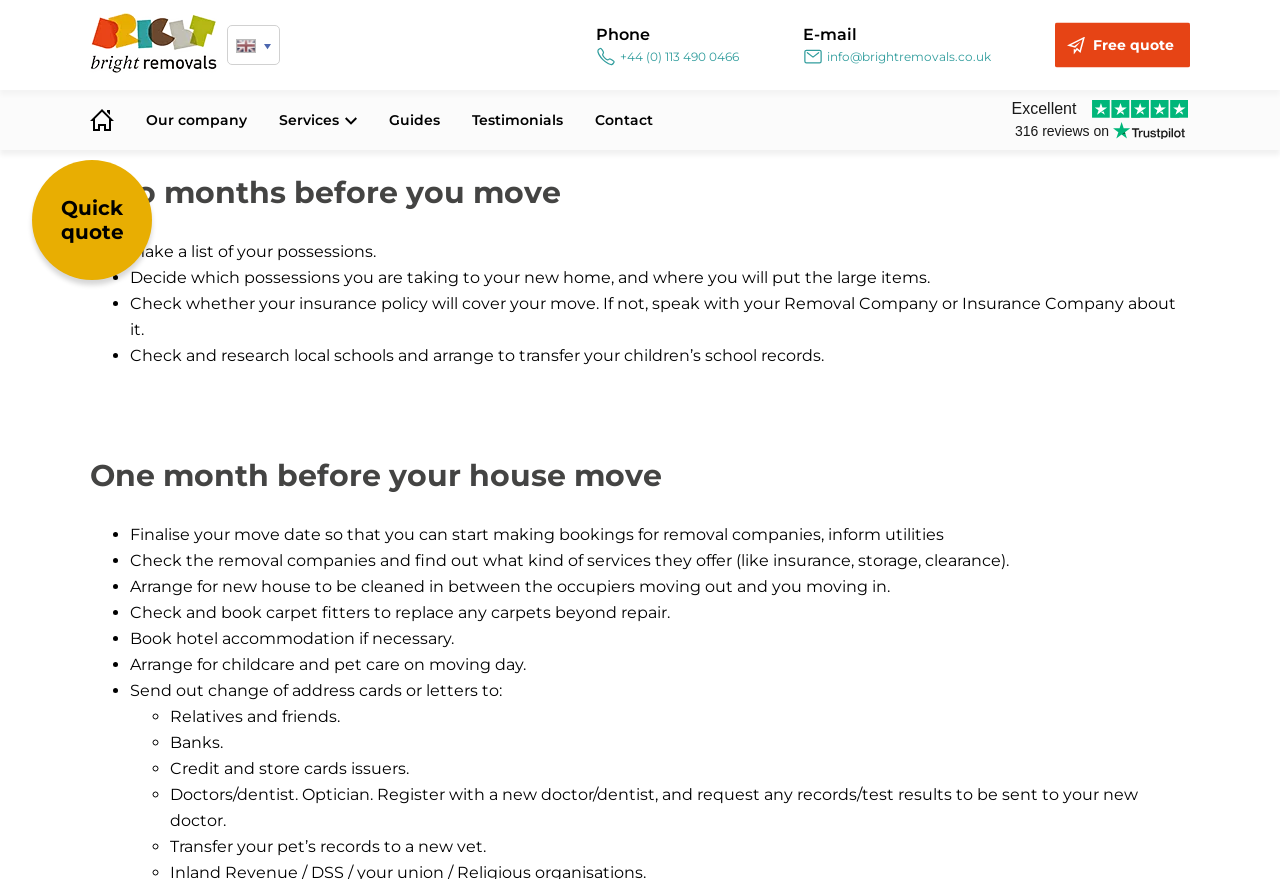Please determine the bounding box coordinates of the element to click in order to execute the following instruction: "Check 'Customer reviews'". The coordinates should be four float numbers between 0 and 1, specified as [left, top, right, bottom].

[0.789, 0.114, 0.93, 0.159]